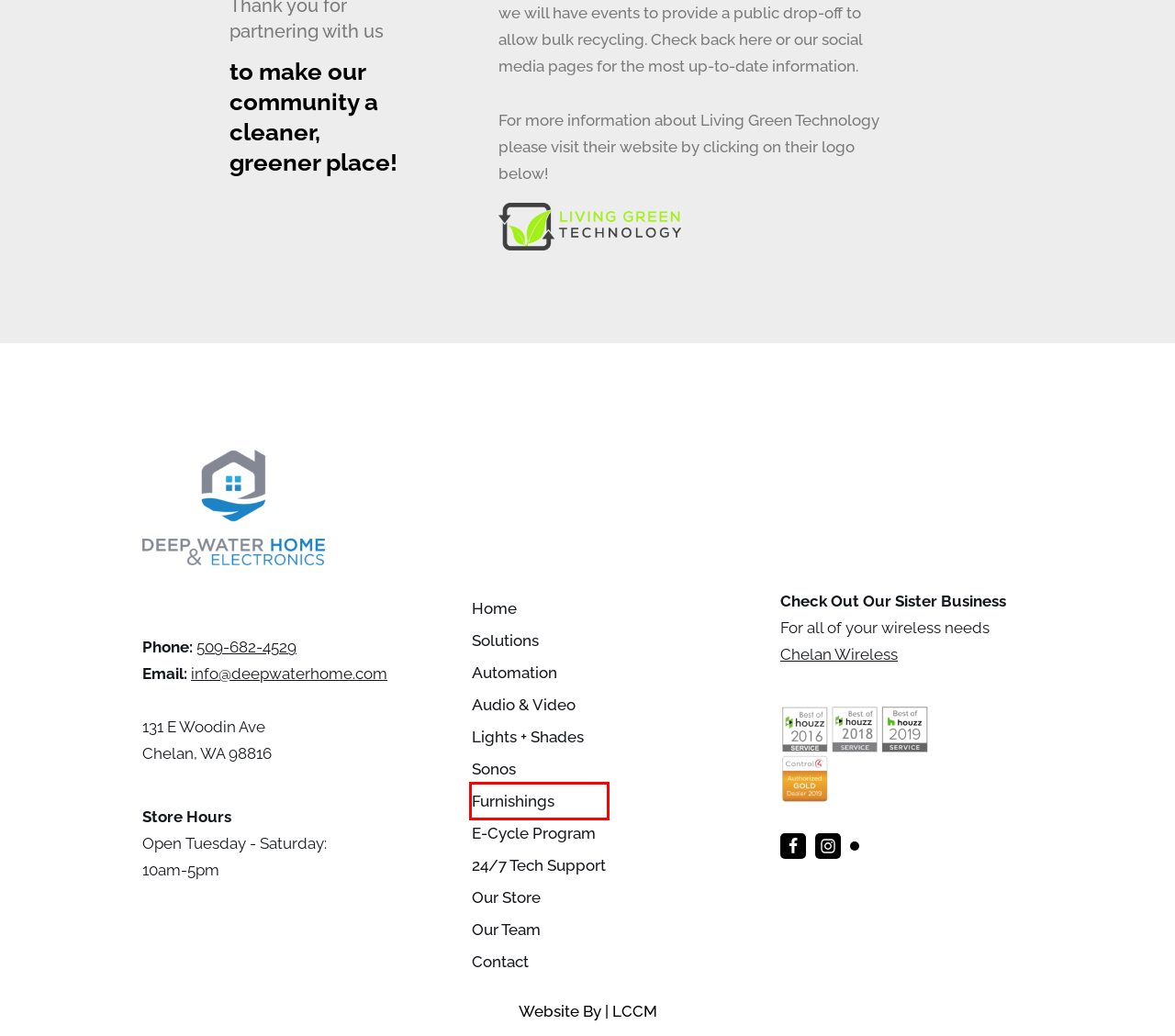Analyze the screenshot of a webpage with a red bounding box and select the webpage description that most accurately describes the new page resulting from clicking the element inside the red box. Here are the candidates:
A. 24/7 Tech Support – Deep Water Home & Electronics
B. Automation – Deep Water Home & Electronics
C. Sonos – Deep Water Home & Electronics
D. Audio & Video – Deep Water Home & Electronics
E. Our Store – Deep Water Home & Electronics
F. Portfolio – Deep Water Home & Electronics
G. Lights + Shades – Deep Water Home & Electronics
H. Furnishings – Deep Water Home & Electronics

H